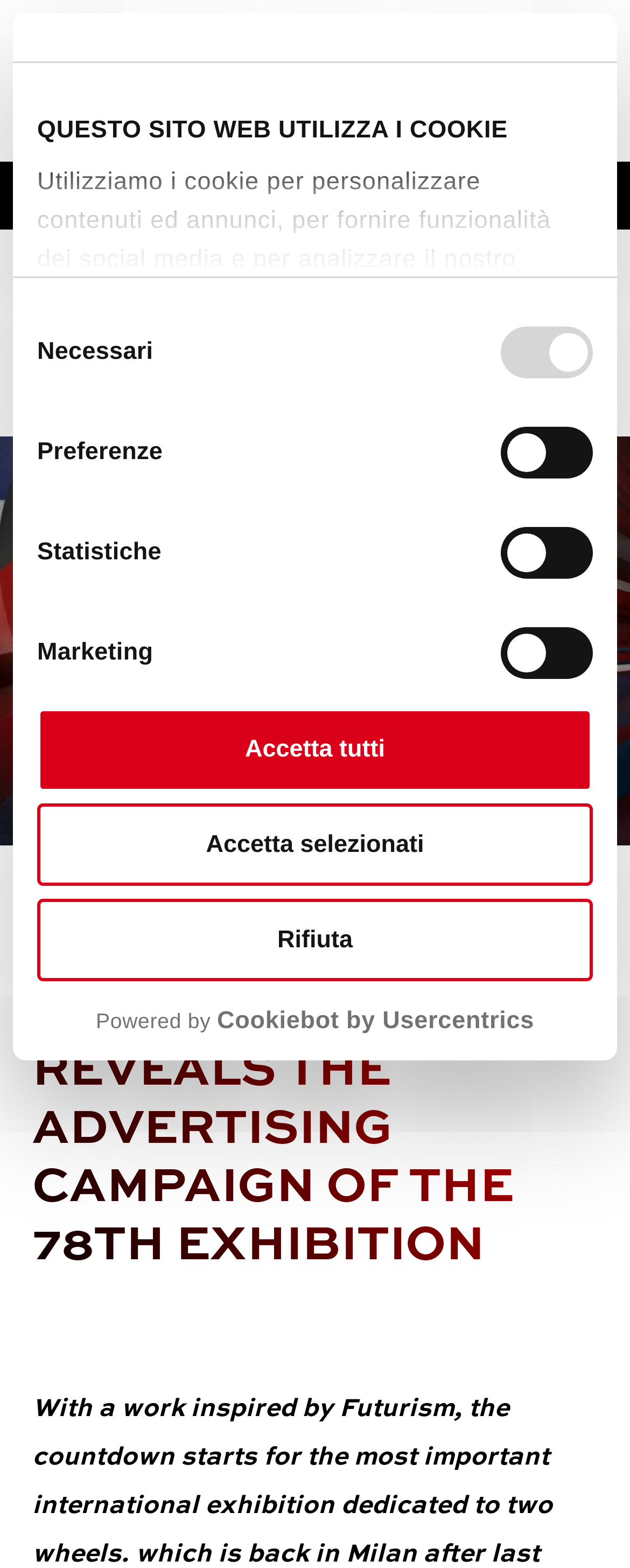Extract the main title from the webpage.

‘WELCOME BACK, ADRENALIN’, EICMA REVEALS THE ADVERTISING CAMPAIGN OF THE 78TH EXHIBITION